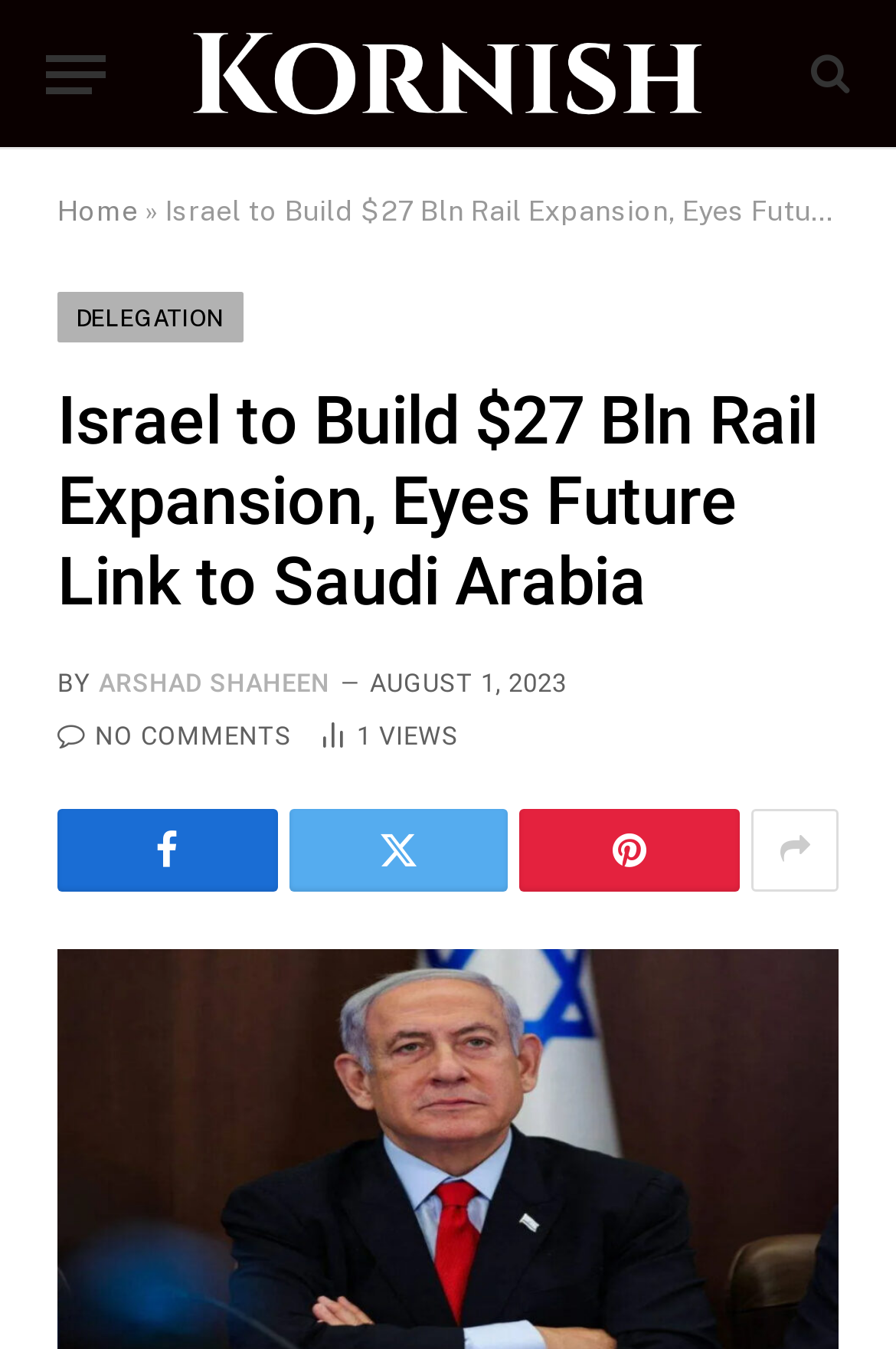Determine the bounding box coordinates of the region that needs to be clicked to achieve the task: "View more articles in the DELEGATION section".

[0.064, 0.217, 0.272, 0.254]